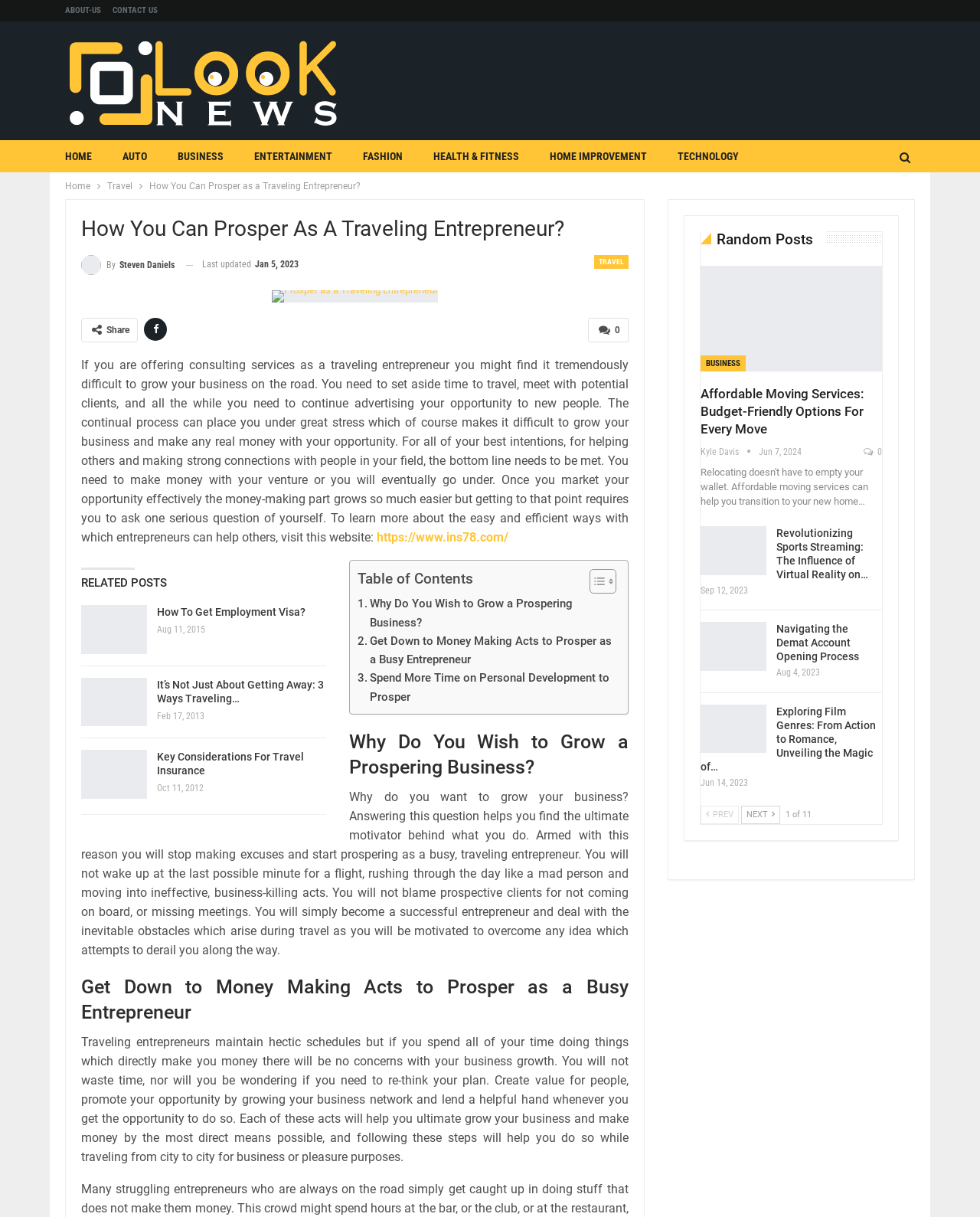Summarize the webpage comprehensively, mentioning all visible components.

This webpage is about prospering as a traveling entrepreneur. At the top, there are several links to different sections of the website, including "ABOUT-US", "CONTACT US", "HOME", and various categories like "AUTO", "BUSINESS", and "ENTERTAINMENT". Below these links, there is a navigation bar with breadcrumbs, showing the current page's location within the website.

The main content of the page is an article titled "How You Can Prosper as a Traveling Entrepreneur?" with a heading and a subheading. The article discusses the challenges of growing a business while traveling and the importance of setting aside time to travel, meet with potential clients, and advertise one's opportunity. It also emphasizes the need to make money with one's venture to avoid going under.

The article is divided into sections, each with its own heading and content. The sections include "Why Do You Wish to Grow a Prospering Business?", "Get Down to Money Making Acts to Prosper as a Busy Entrepreneur", and "Spend More Time on Personal Development to Prosper". Each section provides advice and guidance on how to overcome the challenges of being a traveling entrepreneur.

On the right side of the page, there is a sidebar with a table of contents, allowing readers to quickly navigate to different sections of the article. Below the table of contents, there are links to related posts, including "How To Get Employment Visa?", "It’s Not Just About Getting Away: 3 Ways Traveling…", and "Key Considerations For Travel Insurance".

Further down the page, there is a section titled "Random Posts" with links to various articles, including "Affordable Moving Services: Budget-Friendly Options for Every Move", "Revolutionizing Sports Streaming: The Influence of Virtual Reality on…", and "Navigating the Demat Account Opening Process". Each article has a title, author, and date published. There is also a "Previous" button at the bottom of the page, allowing readers to navigate to older posts.